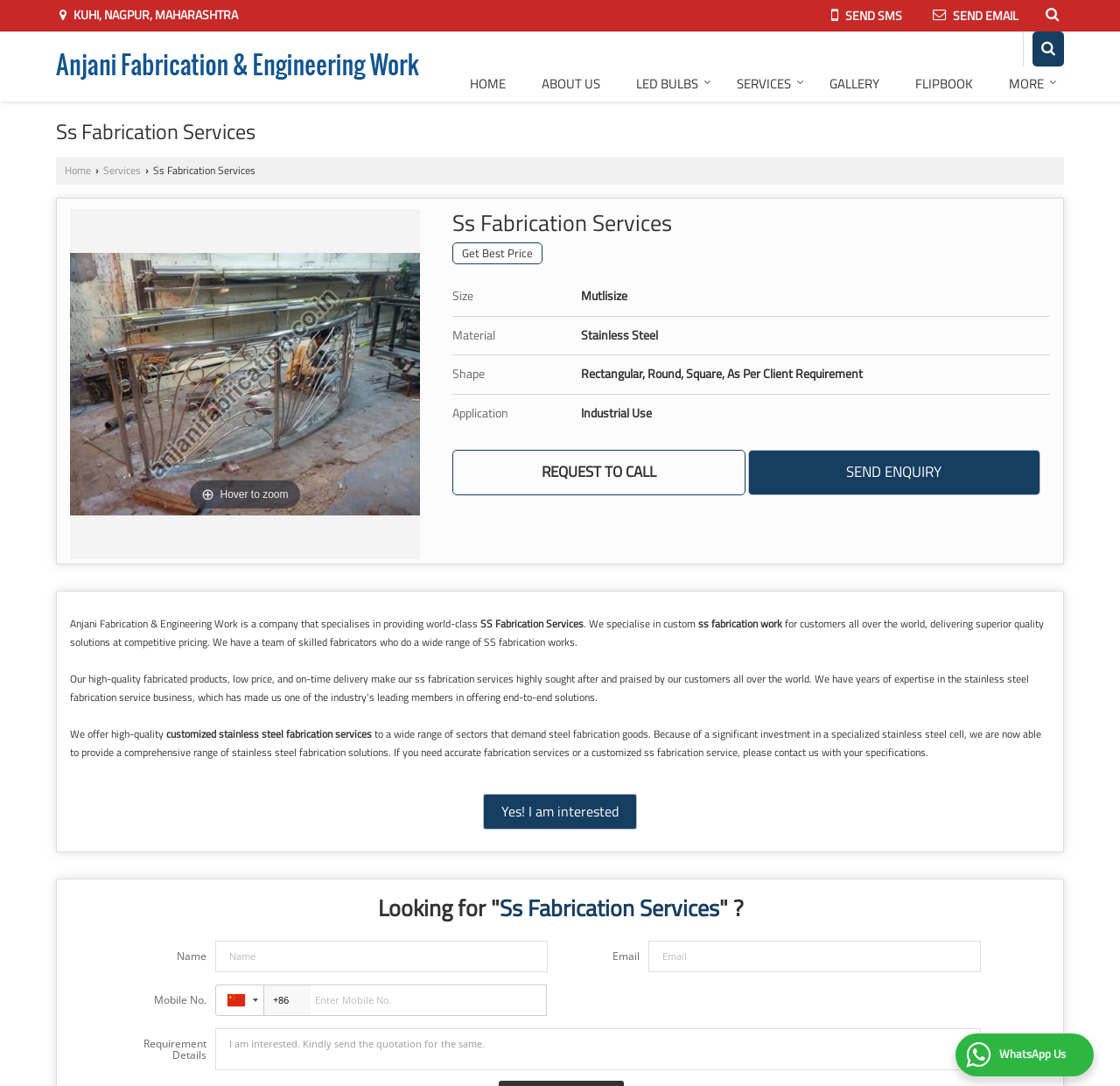Give an in-depth explanation of the webpage layout and content.

This webpage is about SS Fabrication Services provided by Anjani Fabrication & Engineering Work, a company based in Nagpur, India. At the top of the page, there is a header section with the company's name and contact information, including a phone number, SMS, and email links. Below this, there is a navigation menu with links to different sections of the website, such as Home, About Us, LED Bulbs, Services, Gallery, Flipbook, and More.

The main content of the page is divided into two sections. The left section features a heading "Ss Fabrication Services" and a brief introduction to the company's services. Below this, there is a table with details about the services, including size, material, shape, and application. The right section has a large image of a fabrication work, with a hover-to-zoom feature.

Below the image, there is a section with a heading "Looking for 'Ss Fabrication Services'?" and a form to request a call or send an enquiry. The form has fields for name, email, mobile number, and requirement details.

Throughout the page, there are several calls-to-action, such as "Get Best Price", "Request to Call", and "Send Enquiry", encouraging visitors to contact the company for more information. At the bottom of the page, there is a WhatsApp link and a brief introduction to the company's services.